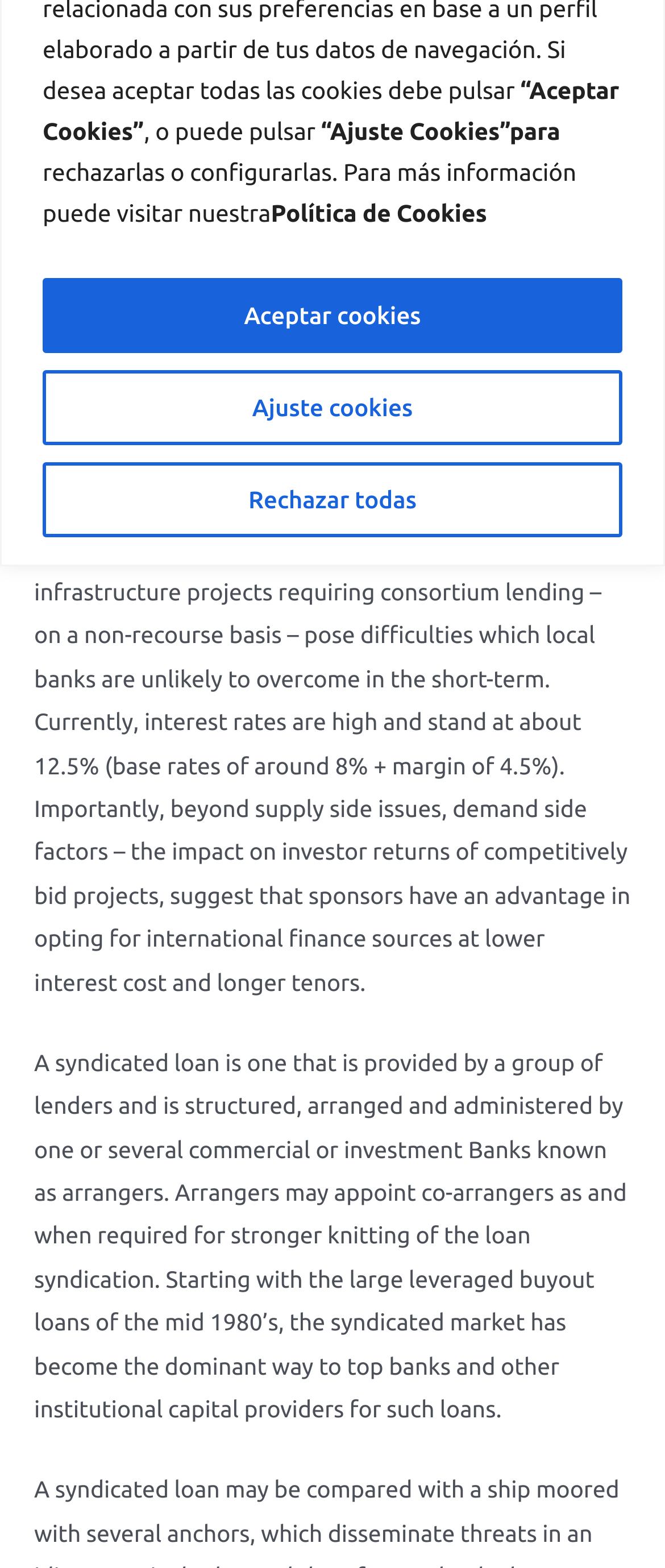Find the bounding box coordinates of the UI element according to this description: "Ajuste cookies".

[0.064, 0.235, 0.936, 0.283]